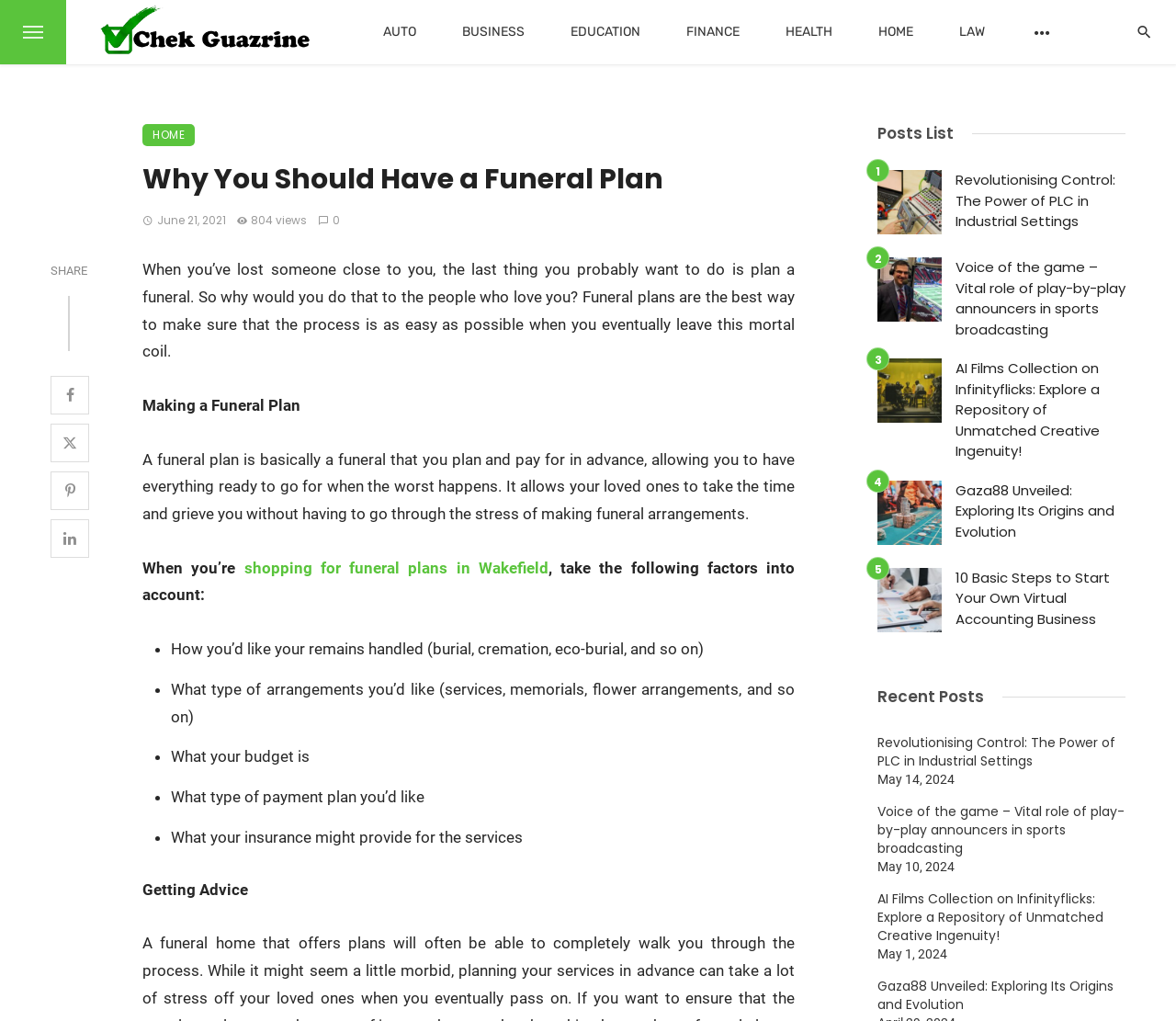Determine the bounding box coordinates of the element that should be clicked to execute the following command: "Click the 'Logg inn' button".

None